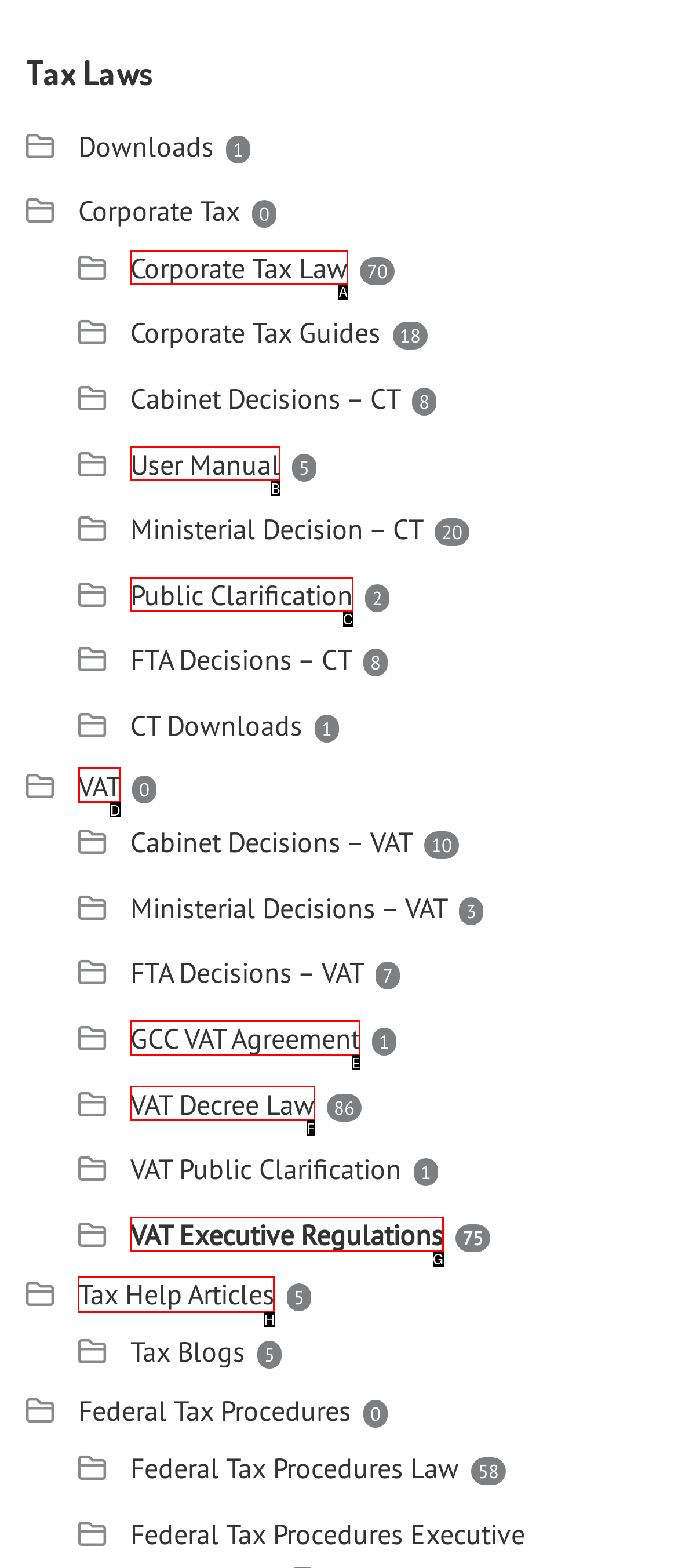Determine the letter of the element to click to accomplish this task: Sign up for e-mail updates. Respond with the letter.

None